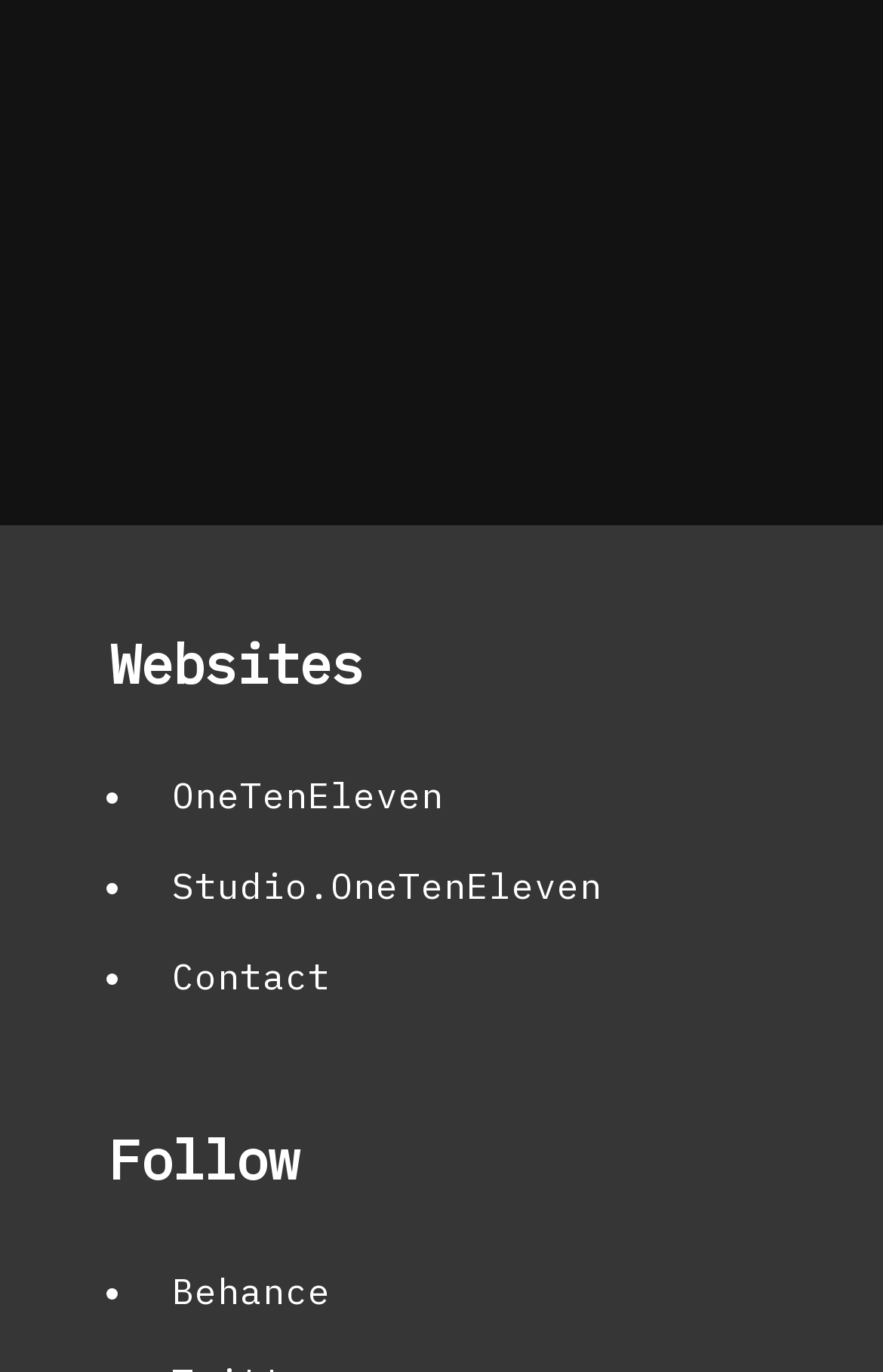Please identify the bounding box coordinates of the area that needs to be clicked to follow this instruction: "Visit Facebook page".

None